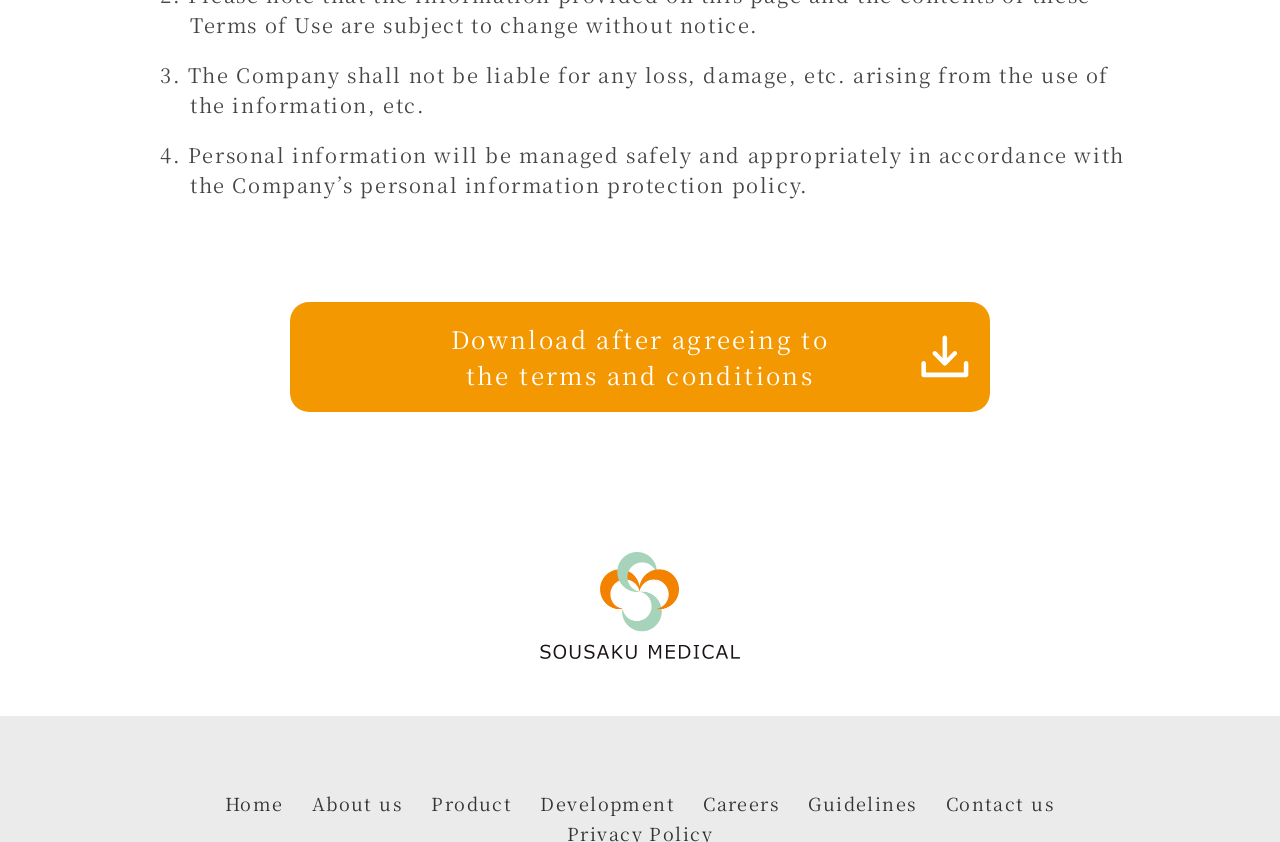How many links are there in the footer section?
Answer the question using a single word or phrase, according to the image.

7